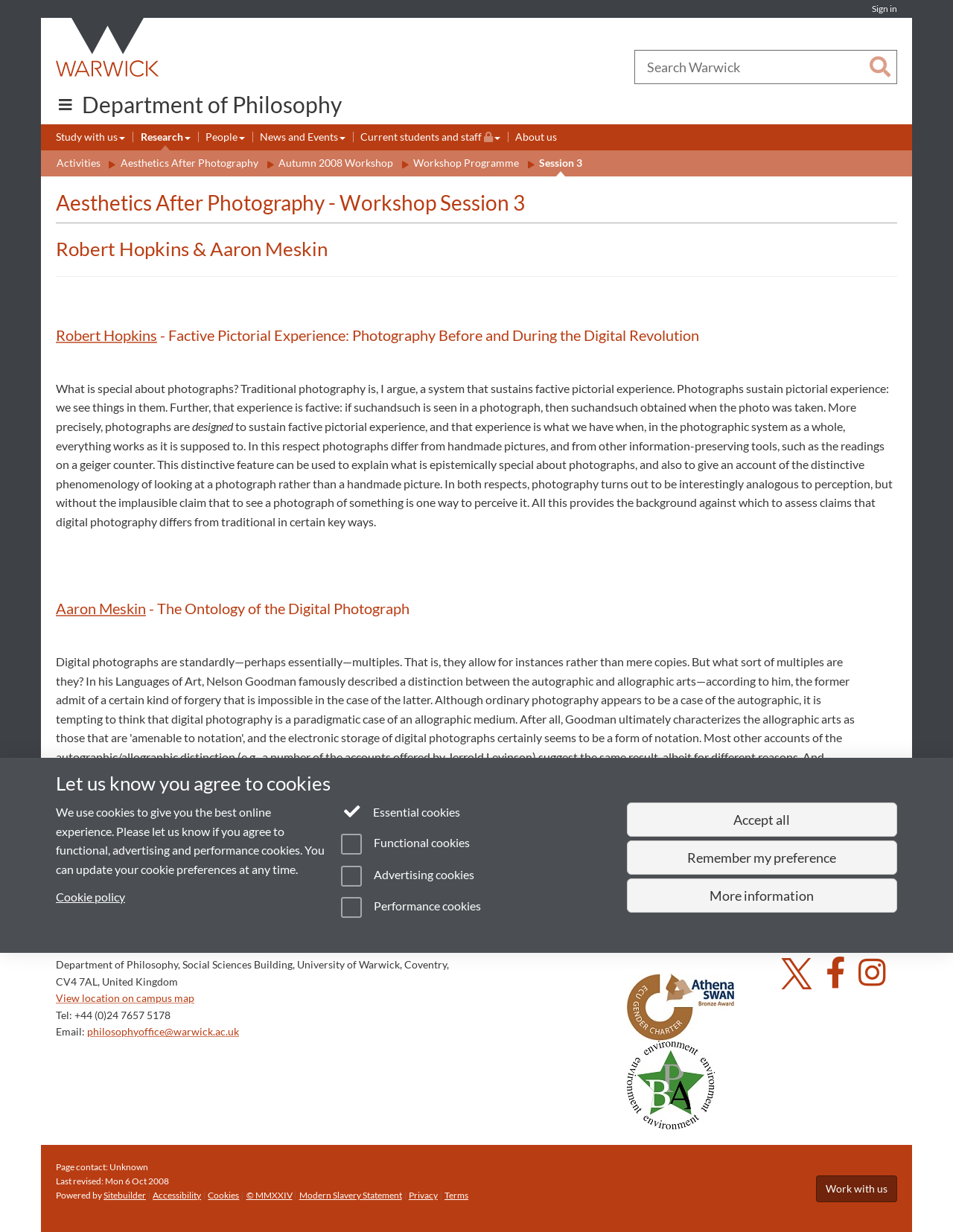Who is the speaker of the first talk?
Please provide a comprehensive answer based on the contents of the image.

I found the answer by looking at the heading element with the text 'Robert Hopkins - Factive Pictorial Experience: Photography Before and During the Digital Revolution' which indicates that Robert Hopkins is the speaker of the first talk.